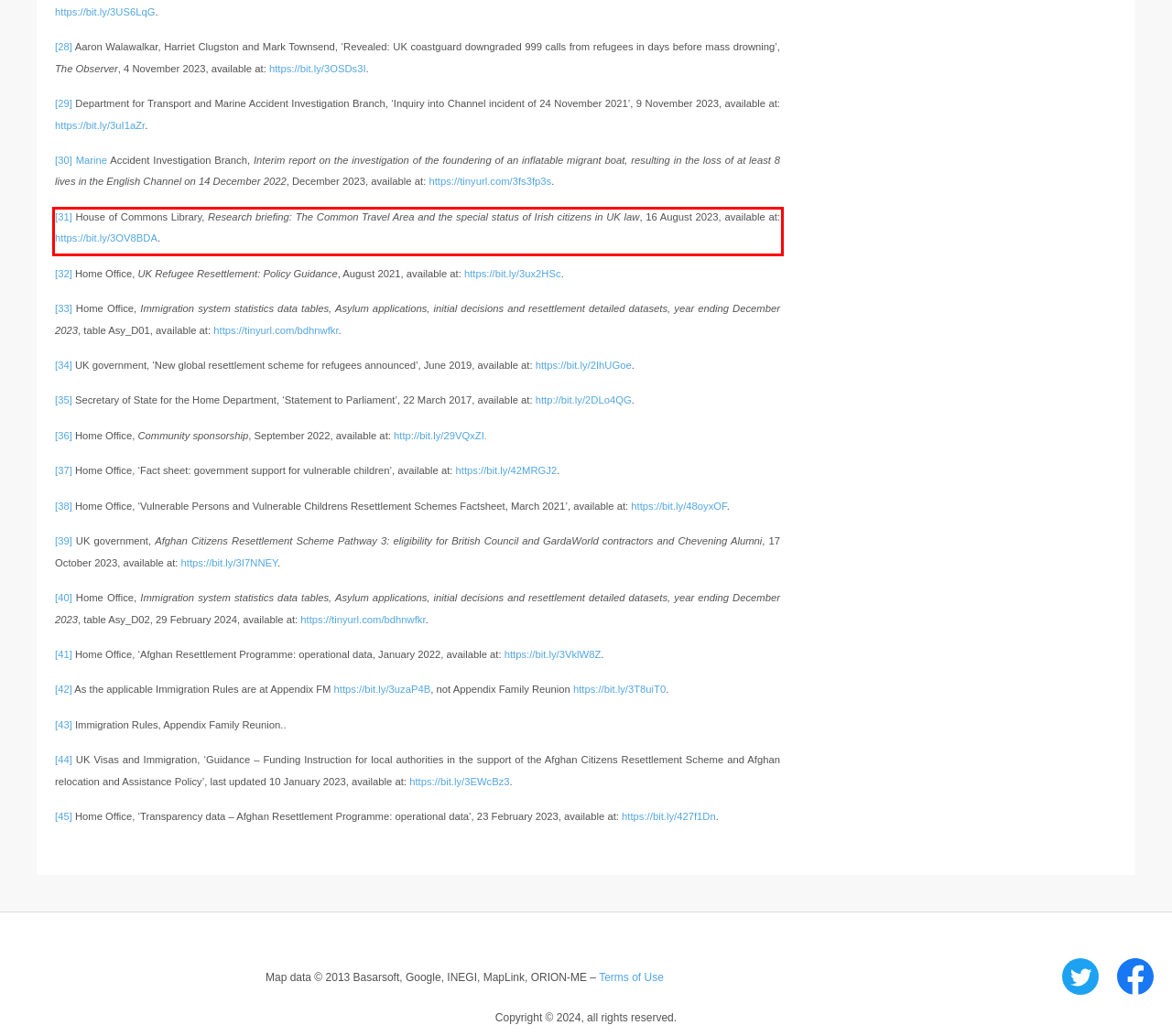Please recognize and transcribe the text located inside the red bounding box in the webpage image.

[31] House of Commons Library, Research briefing: The Common Travel Area and the special status of Irish citizens in UK law, 16 August 2023, available at: https://bit.ly/3OV8BDA.